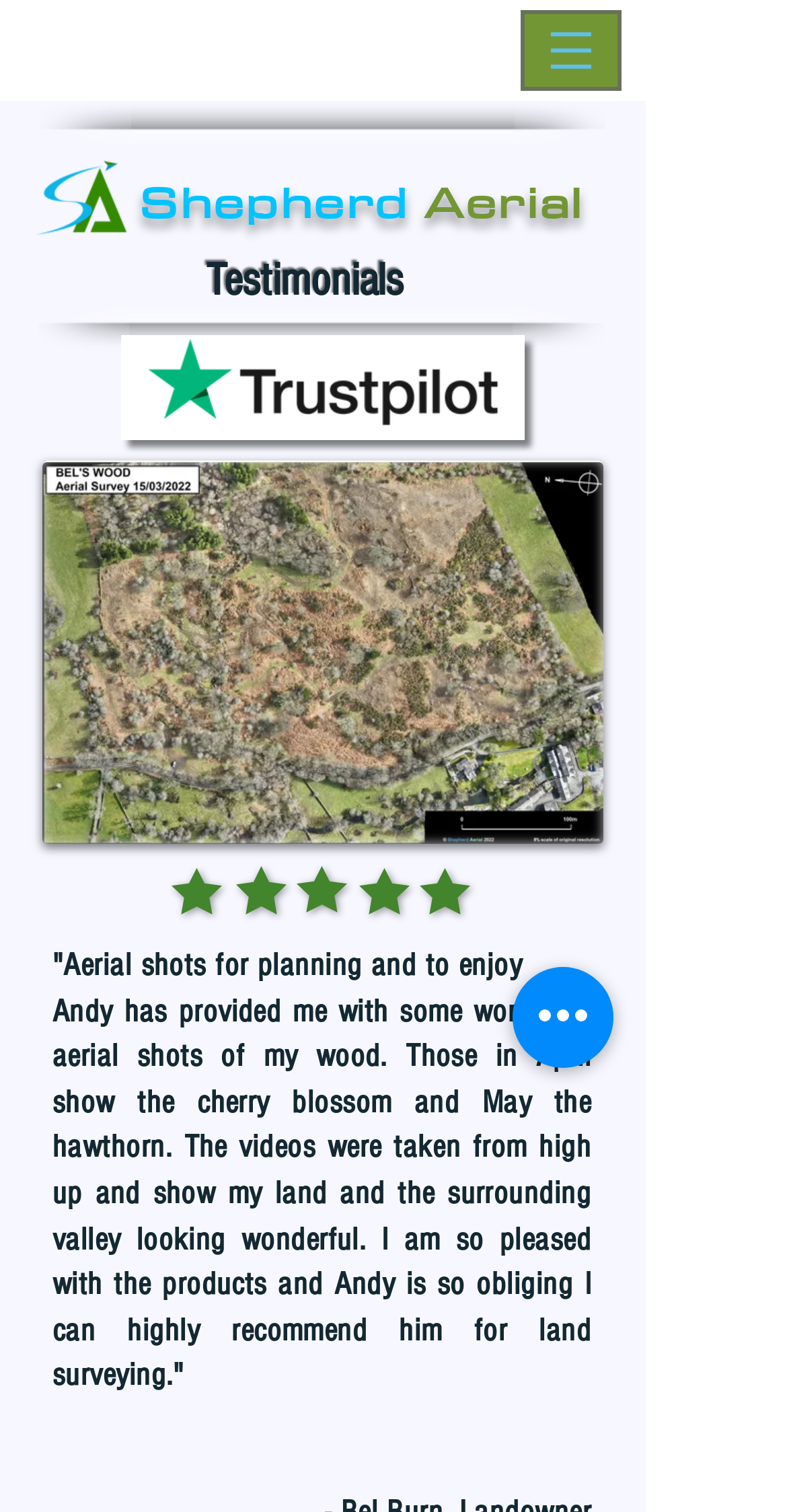For the given element description aria-label="Quick actions", determine the bounding box coordinates of the UI element. The coordinates should follow the format (top-left x, top-left y, bottom-right x, bottom-right y) and be within the range of 0 to 1.

[0.651, 0.64, 0.779, 0.706]